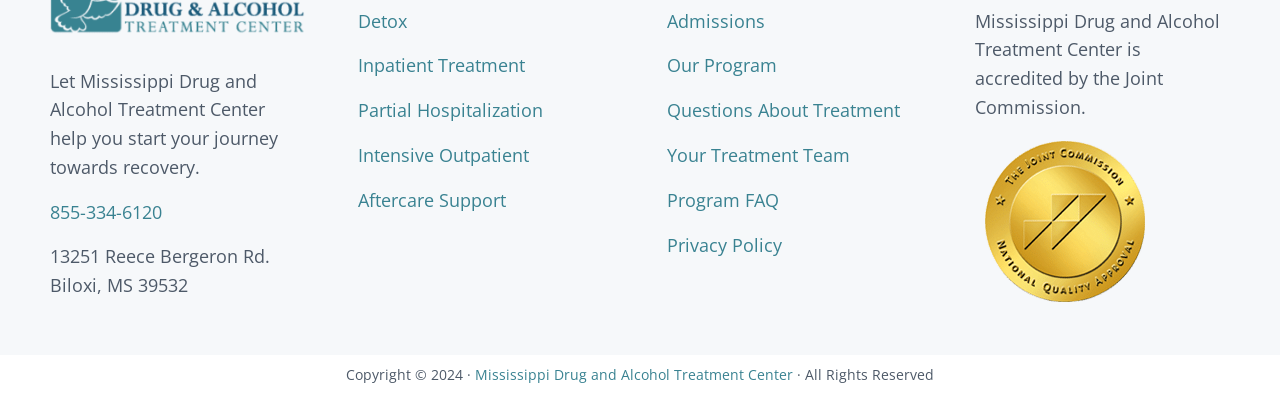Please pinpoint the bounding box coordinates for the region I should click to adhere to this instruction: "Visit the Joint Commission website".

[0.762, 0.706, 0.903, 0.766]